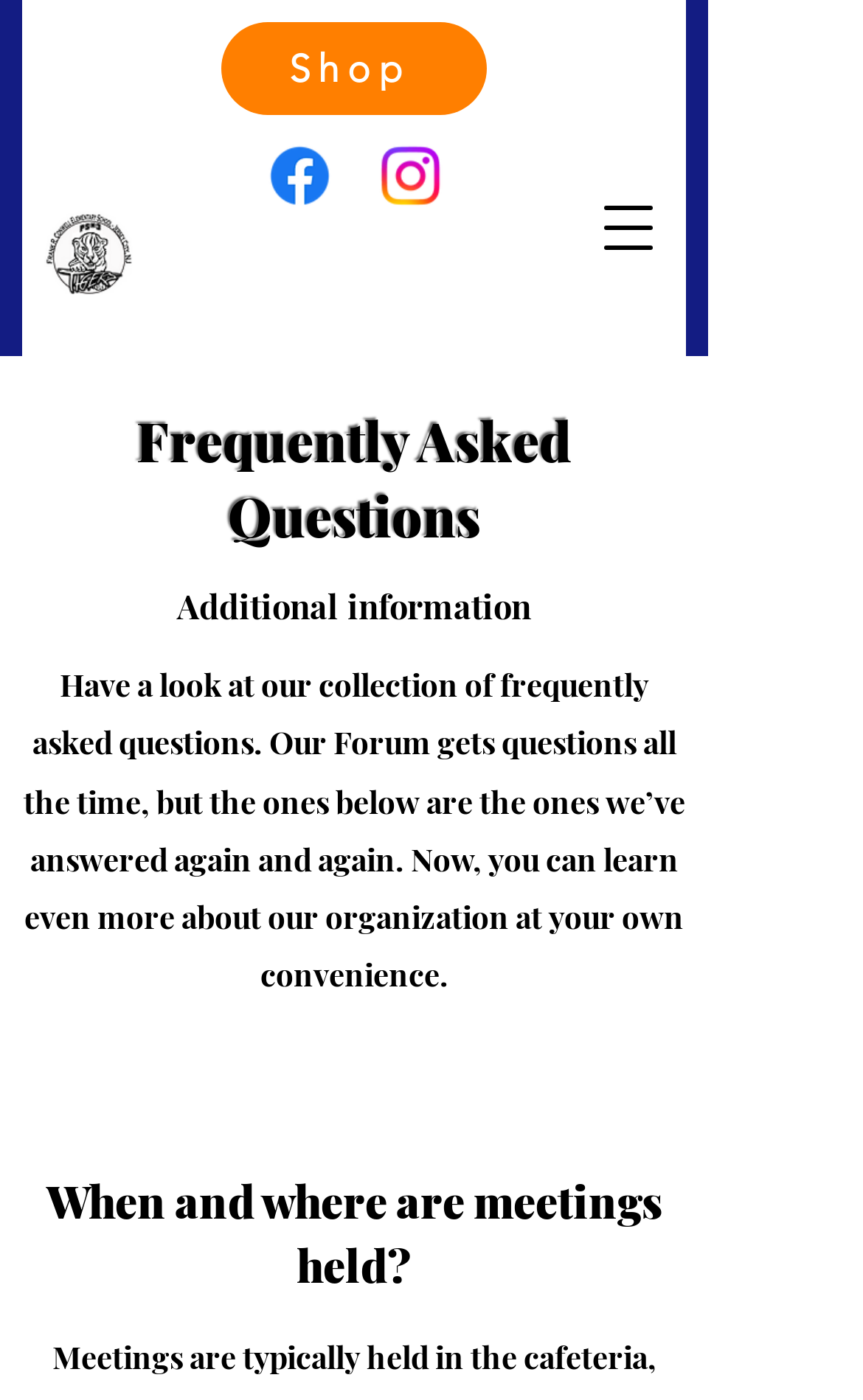Answer the question using only a single word or phrase: 
What is the purpose of the button on the top-right corner?

Open navigation menu